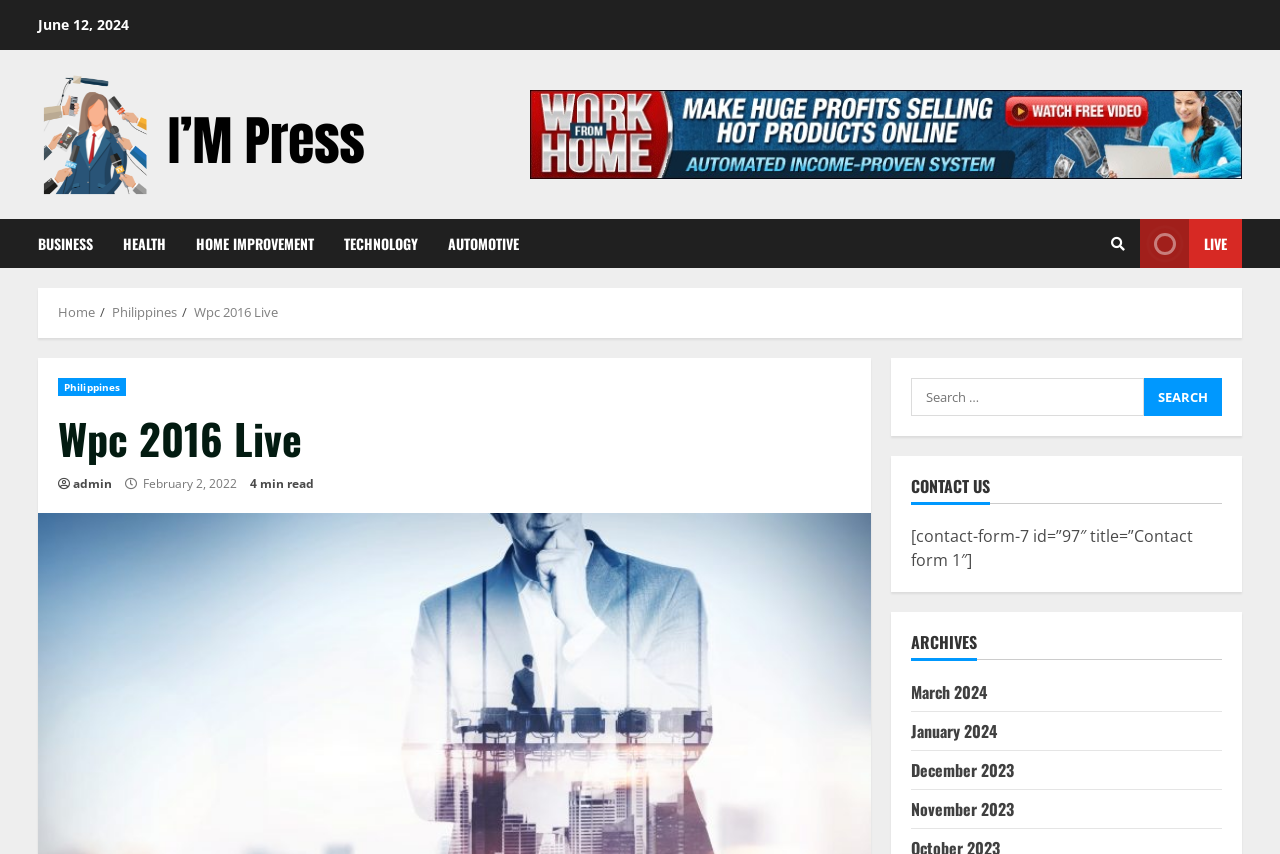Provide the bounding box coordinates of the UI element this sentence describes: "December 2023".

[0.712, 0.887, 0.792, 0.916]